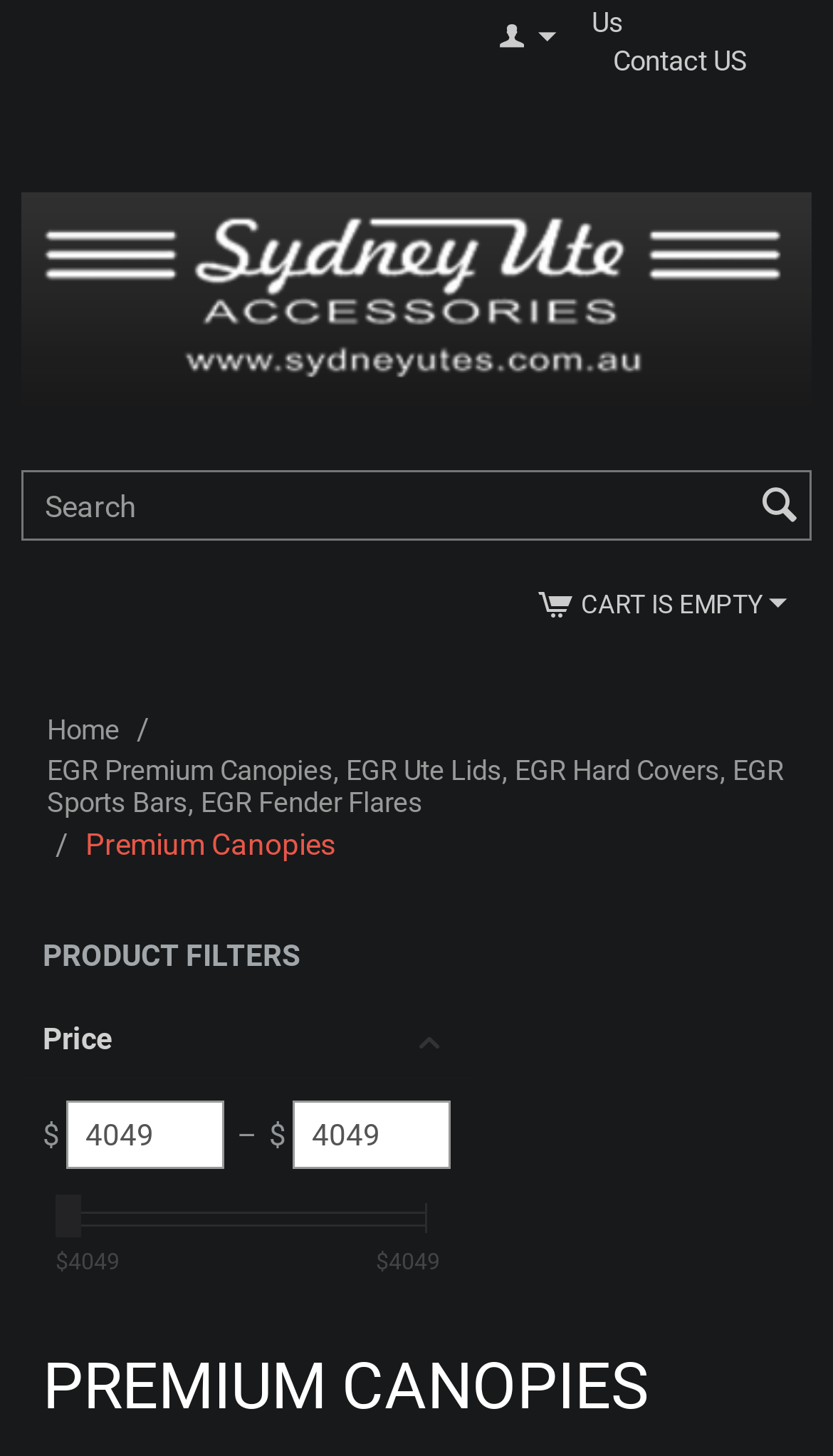Determine the bounding box coordinates for the UI element with the following description: "Cart is empty". The coordinates should be four float numbers between 0 and 1, represented as [left, top, right, bottom].

[0.646, 0.404, 0.944, 0.426]